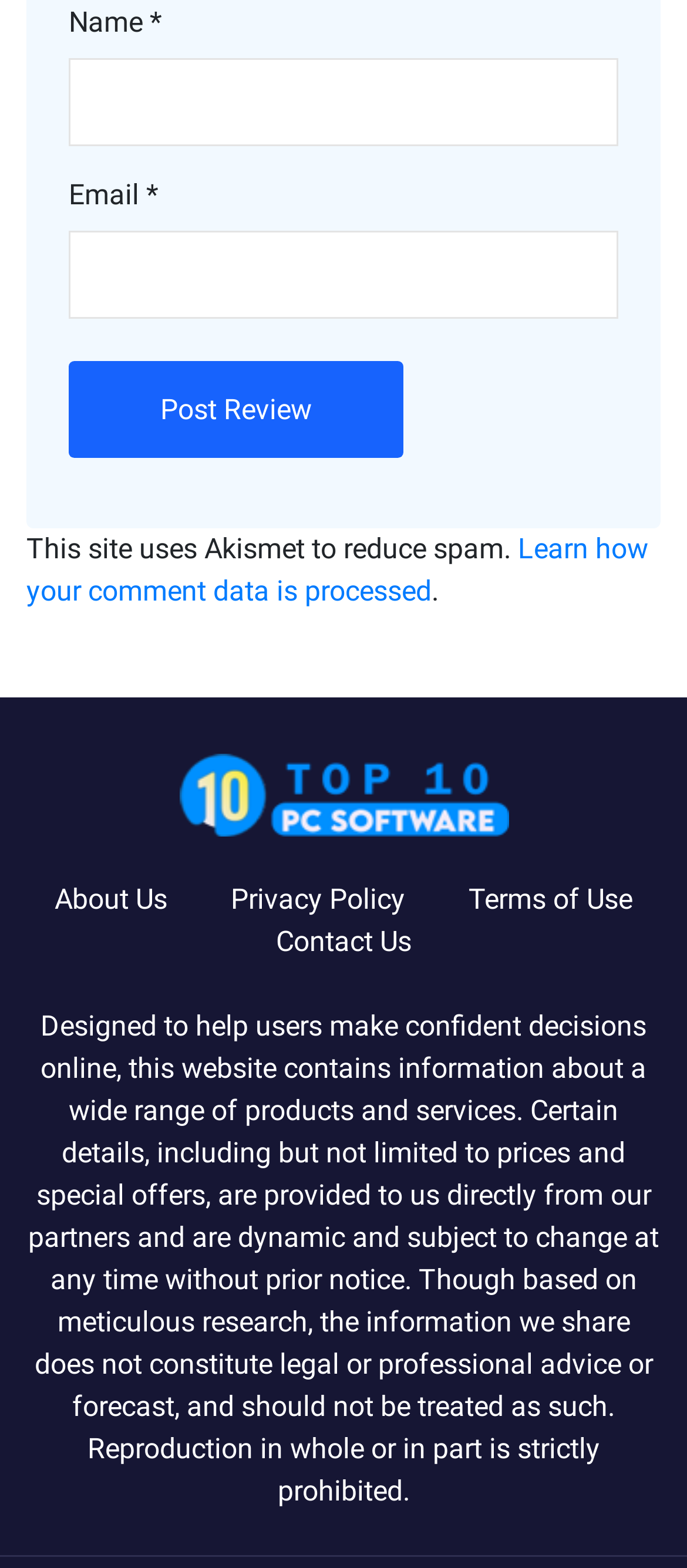Using the given element description, provide the bounding box coordinates (top-left x, top-left y, bottom-right x, bottom-right y) for the corresponding UI element in the screenshot: aria-label="flipboard"

[0.574, 0.839, 0.672, 0.882]